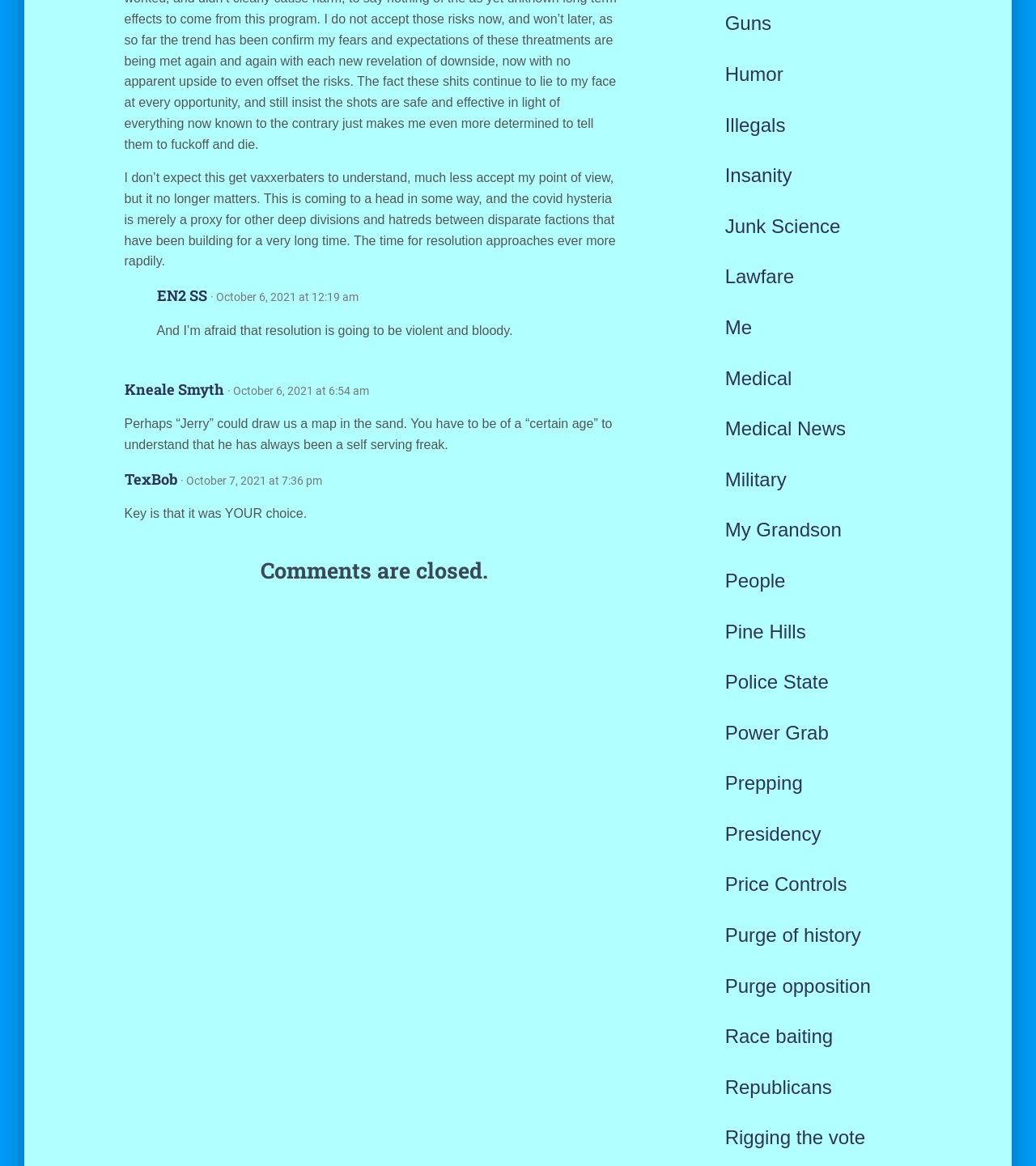Show the bounding box coordinates of the element that should be clicked to complete the task: "Click on 'Prepping'".

[0.7, 0.662, 0.775, 0.681]